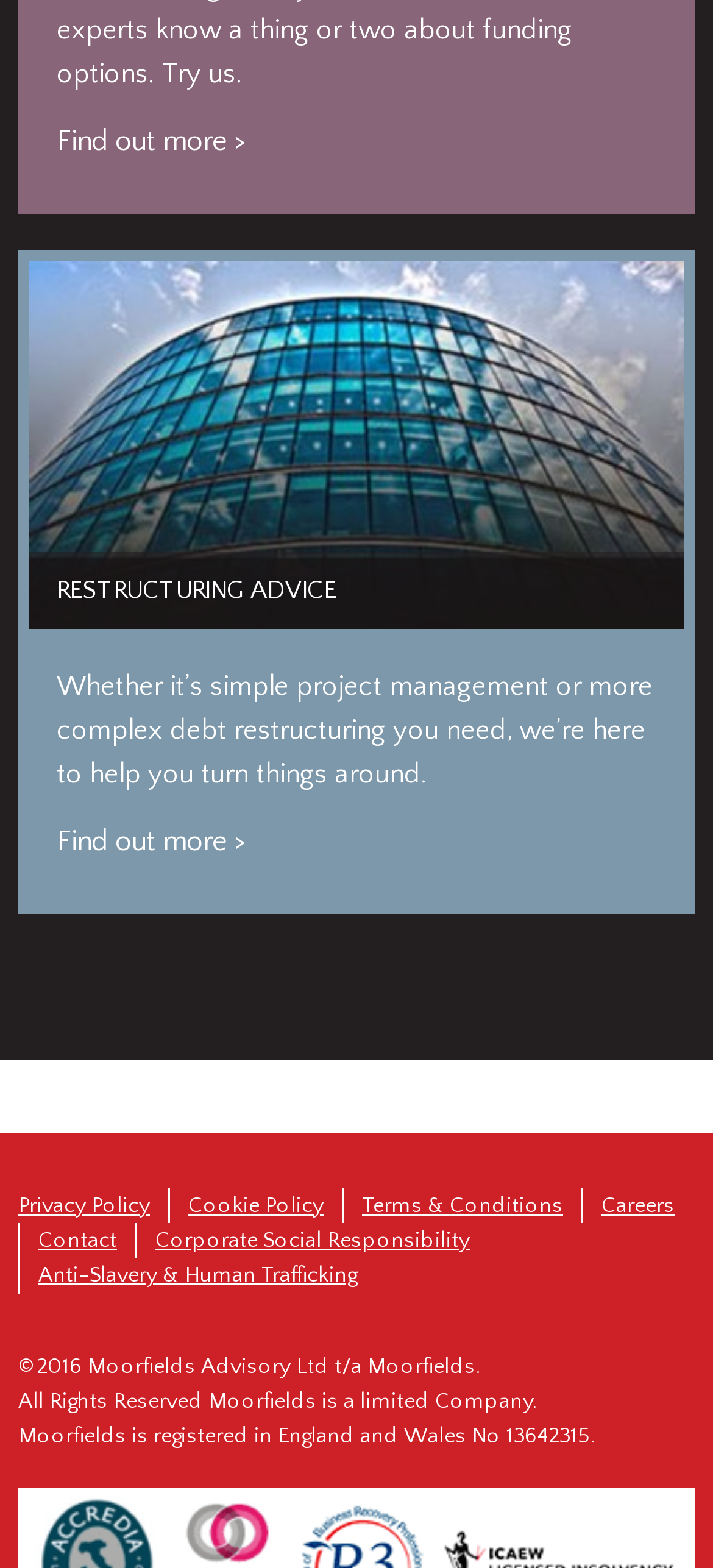Could you locate the bounding box coordinates for the section that should be clicked to accomplish this task: "View the privacy policy".

[0.026, 0.761, 0.21, 0.777]